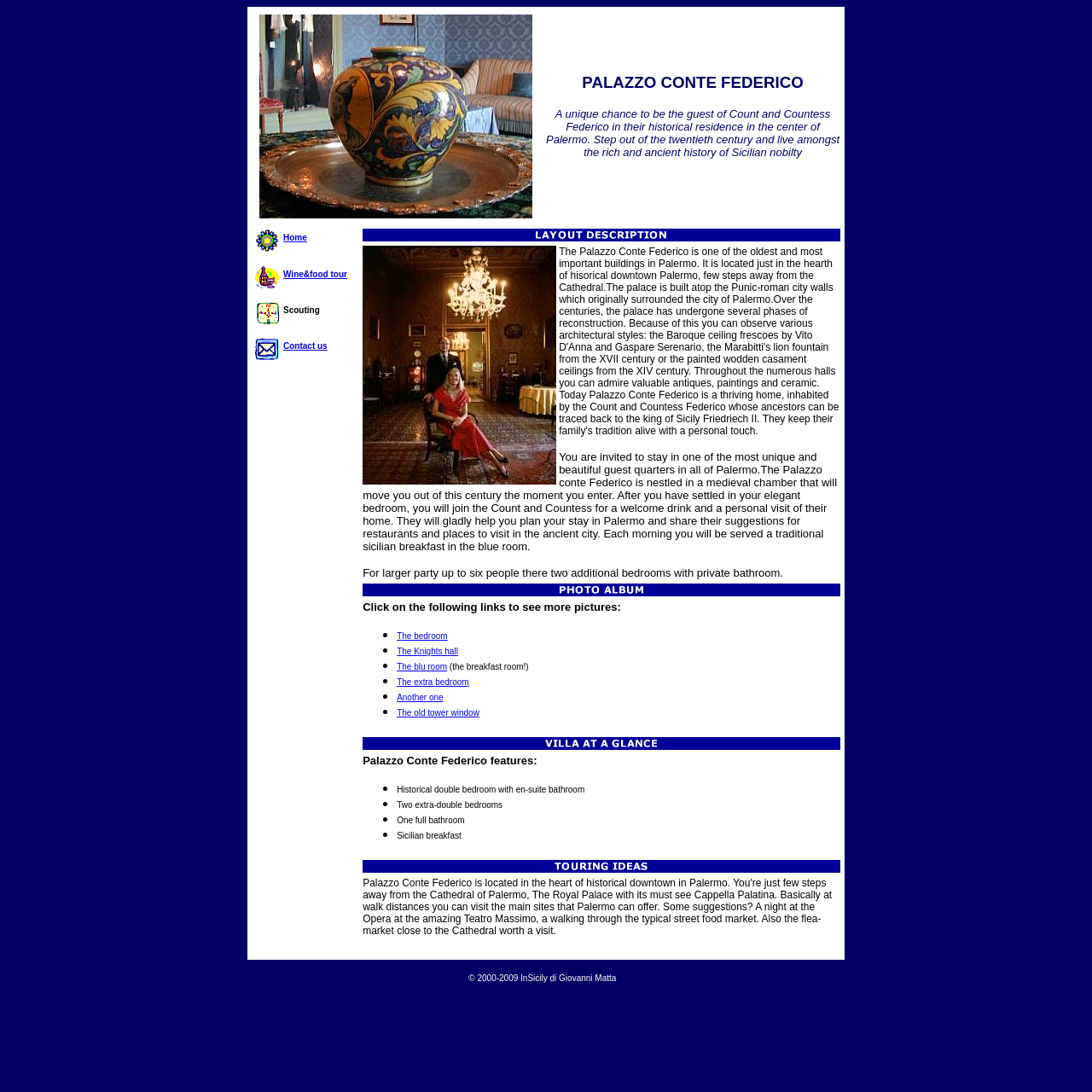Provide your answer in one word or a succinct phrase for the question: 
What is served in the blue room?

Sicilian breakfast